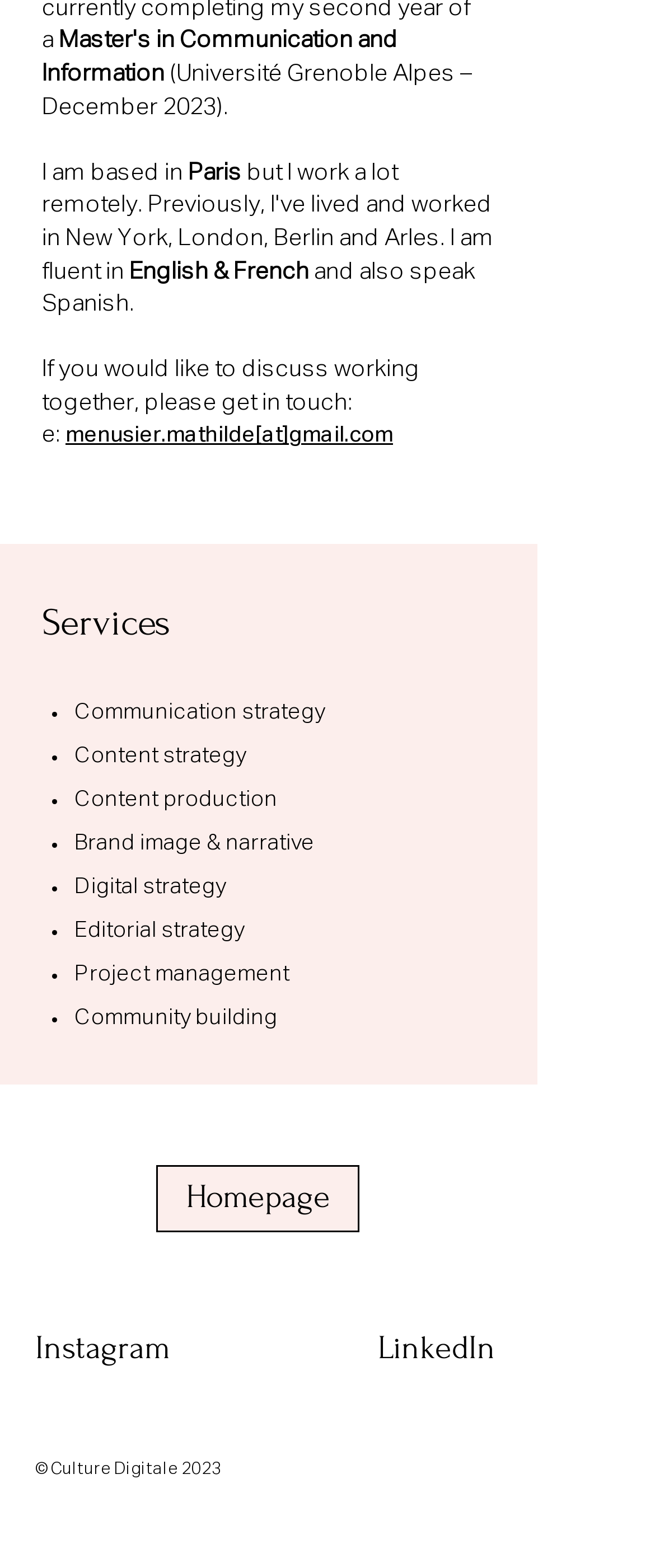Provide a one-word or short-phrase response to the question:
How can you contact the author?

via email